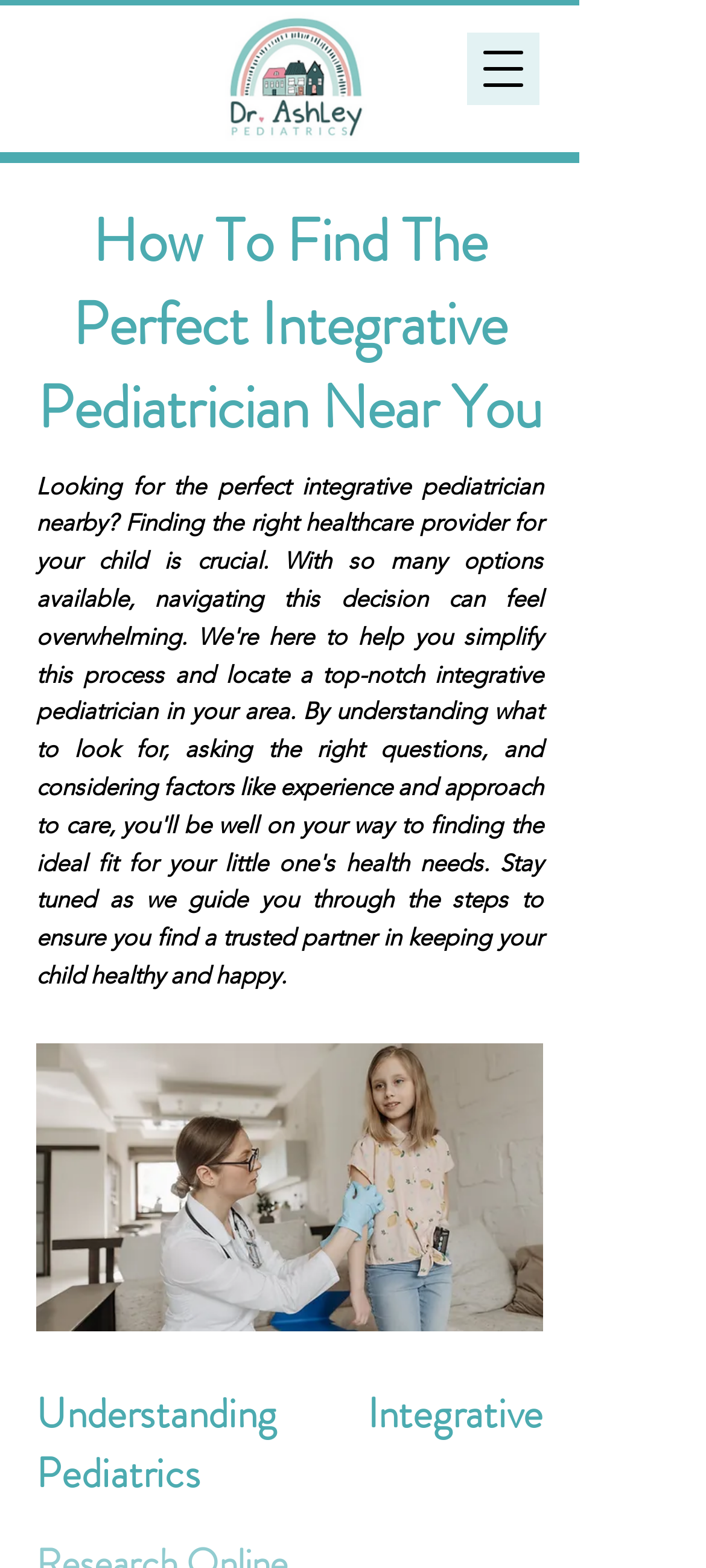Respond concisely with one word or phrase to the following query:
What is the logo of the pediatrician?

Dr. Ashley Pediatrics Logo